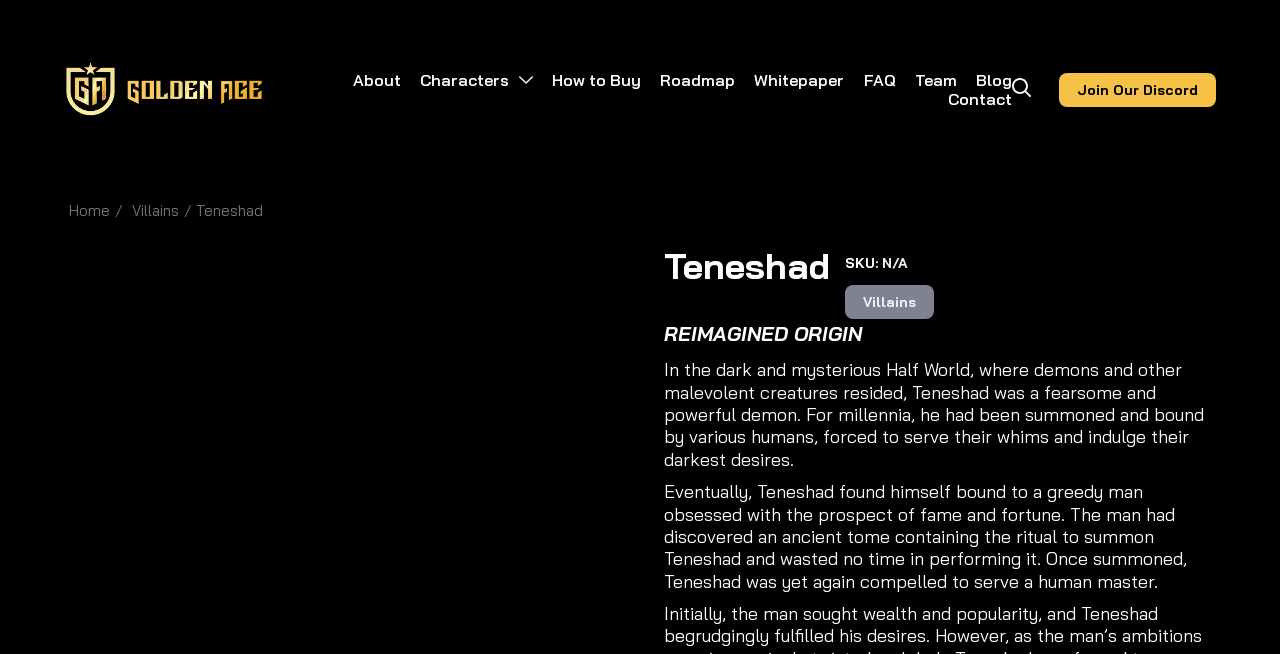What is the current status of Teneshad?
Please provide a comprehensive answer based on the visual information in the image.

The current status of Teneshad is mentioned in the static text 'Once summoned, Teneshad was yet again compelled to serve a human master.'